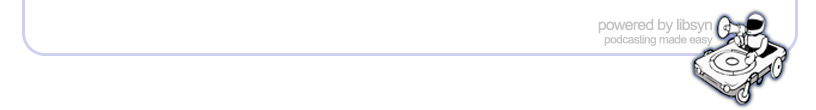What is the figure operating in the graphic?
Based on the screenshot, give a detailed explanation to answer the question.

At the center of the image, there is a stylized graphic of a cartoonish figure operating a turntable, suggesting a connection to music or audio production, particularly in the podcasting realm.